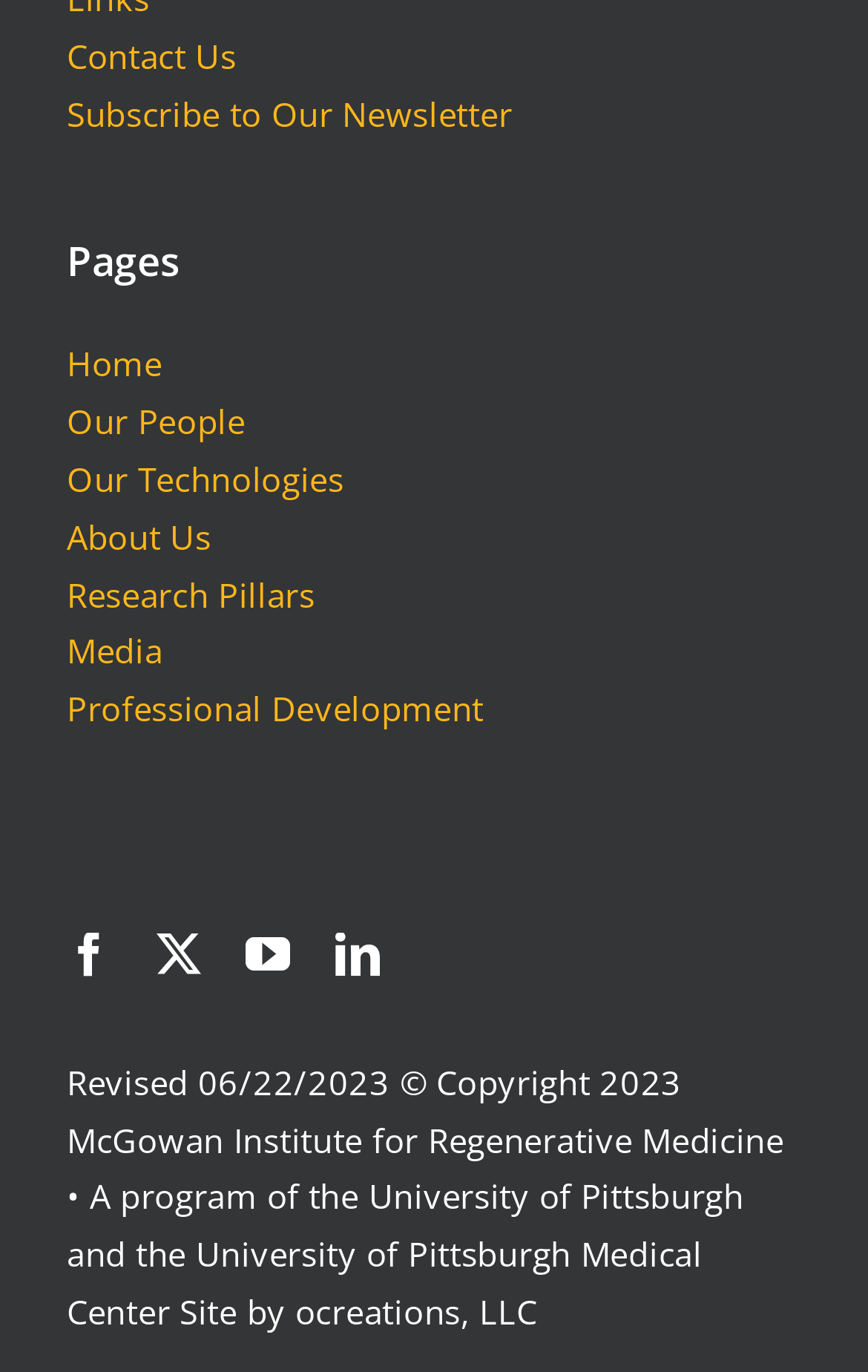How many links are there in the 'Pages' navigation section?
Please provide a single word or phrase answer based on the image.

4